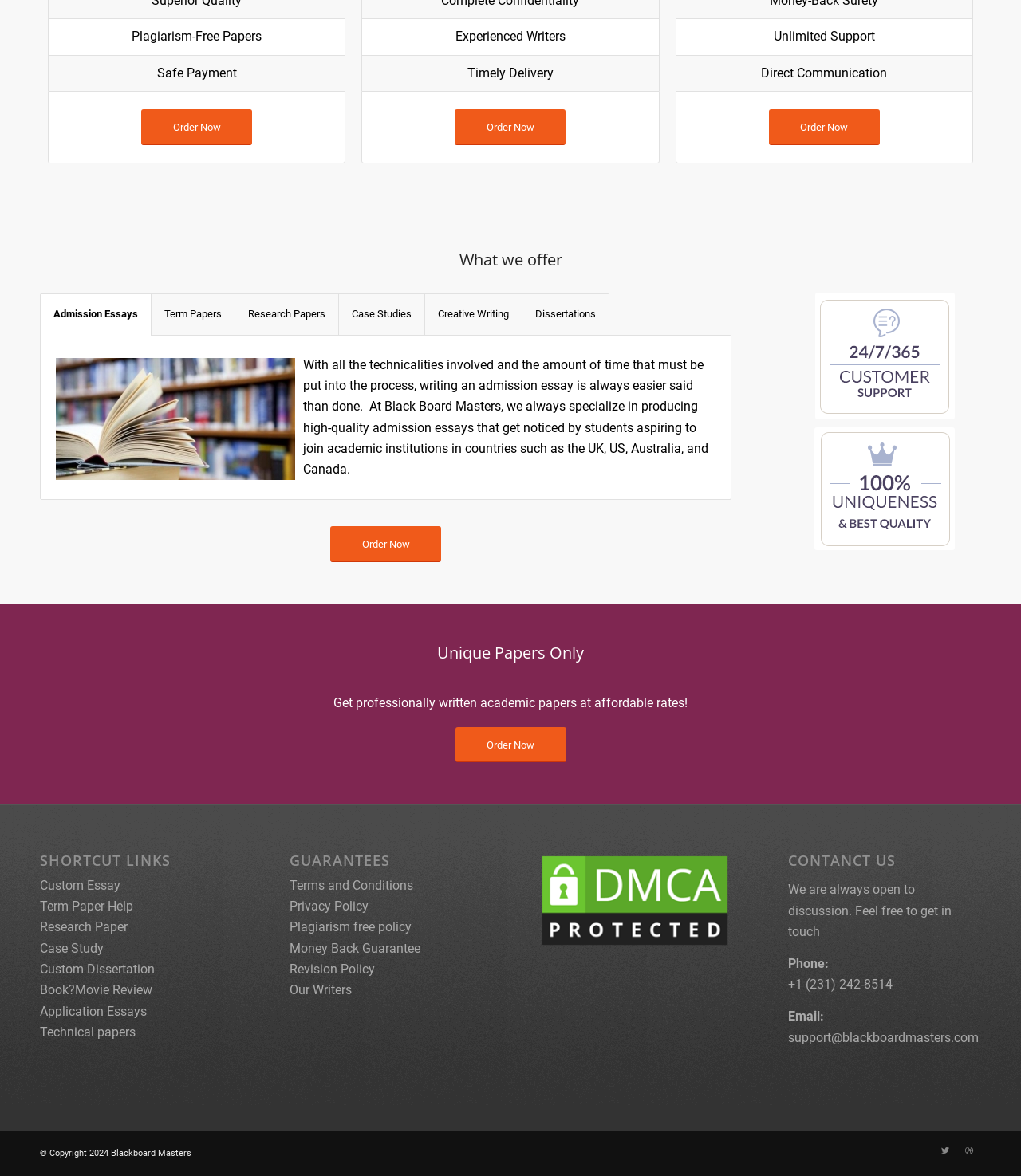Please predict the bounding box coordinates of the element's region where a click is necessary to complete the following instruction: "Select 'Admission Essays' tab to view admission essay services". The coordinates should be represented by four float numbers between 0 and 1, i.e., [left, top, right, bottom].

[0.039, 0.249, 0.148, 0.285]